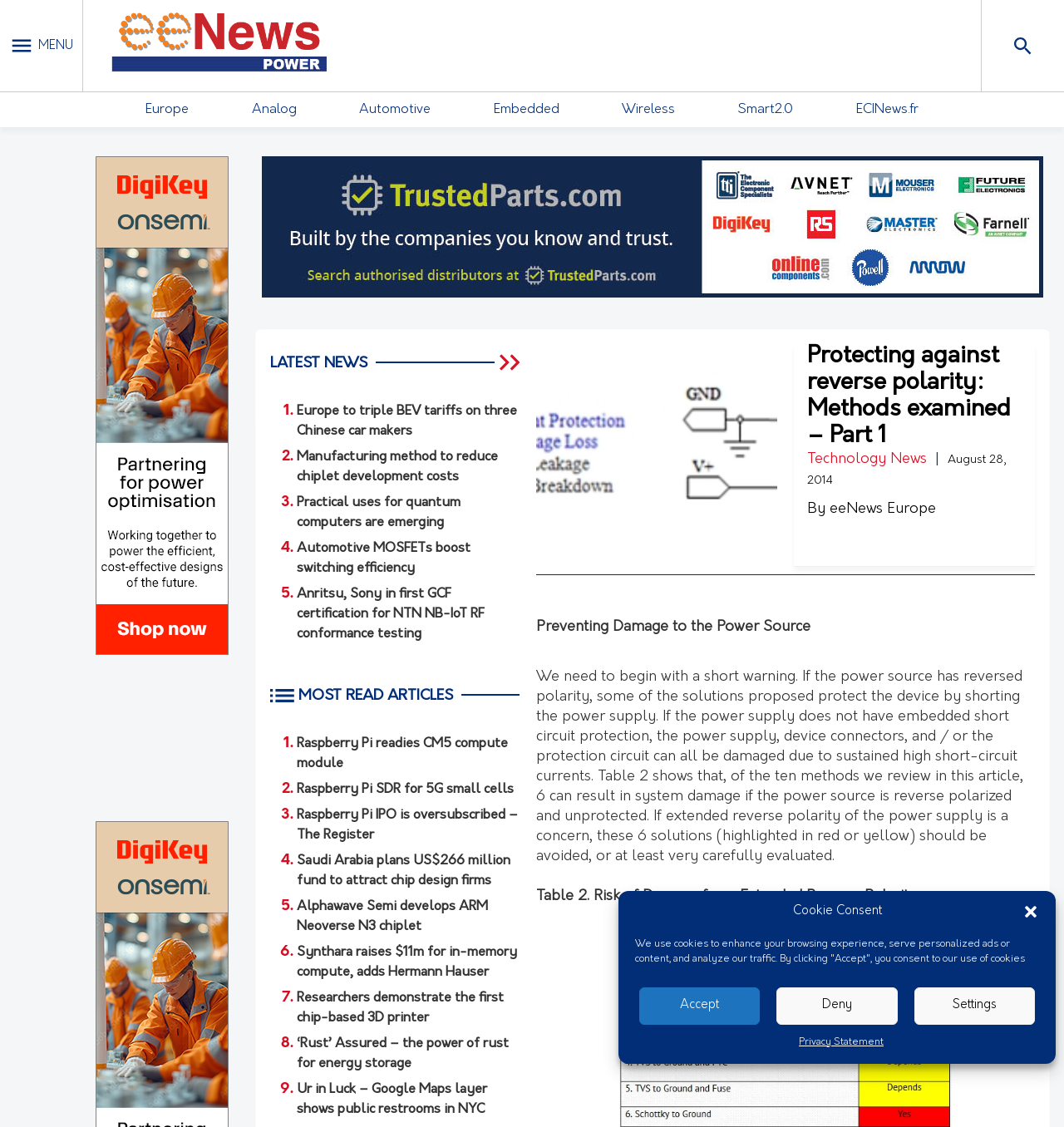Determine which piece of text is the heading of the webpage and provide it.

Protecting against reverse polarity: Methods examined – Part 1